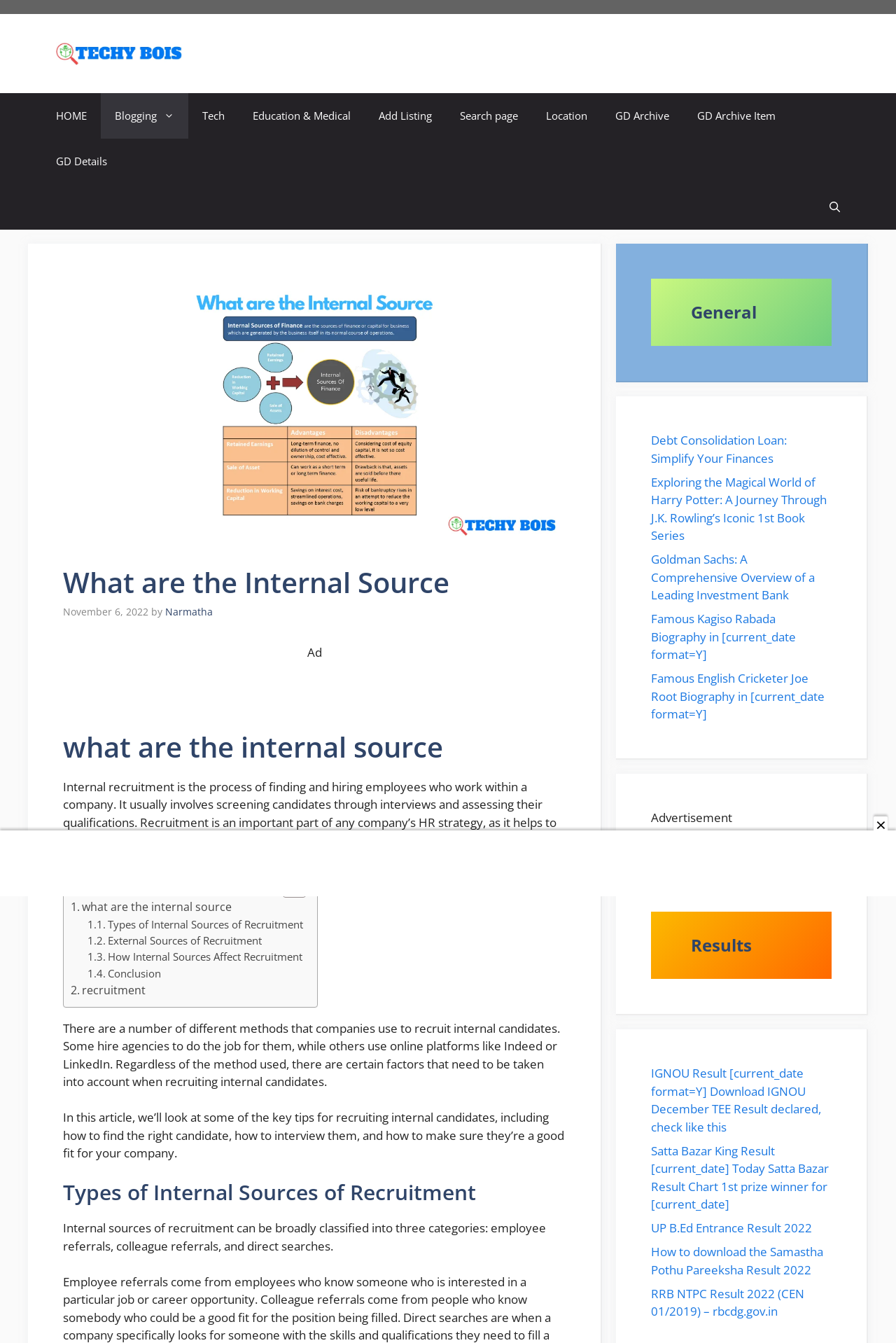Please determine the bounding box coordinates of the area that needs to be clicked to complete this task: 'Explore the 'Education & Medical' section'. The coordinates must be four float numbers between 0 and 1, formatted as [left, top, right, bottom].

[0.266, 0.07, 0.407, 0.103]